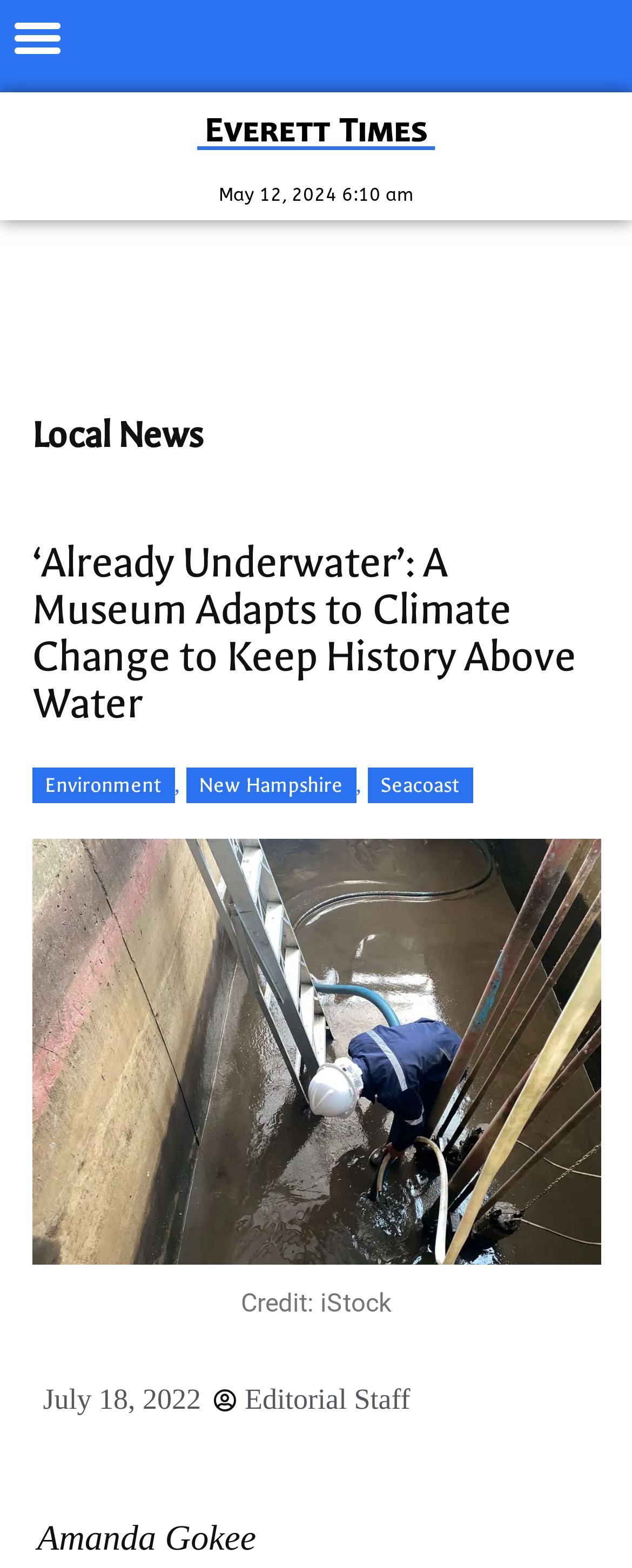Using the element description: "Seacoast", determine the bounding box coordinates. The coordinates should be in the format [left, top, right, bottom], with values between 0 and 1.

[0.581, 0.489, 0.747, 0.512]